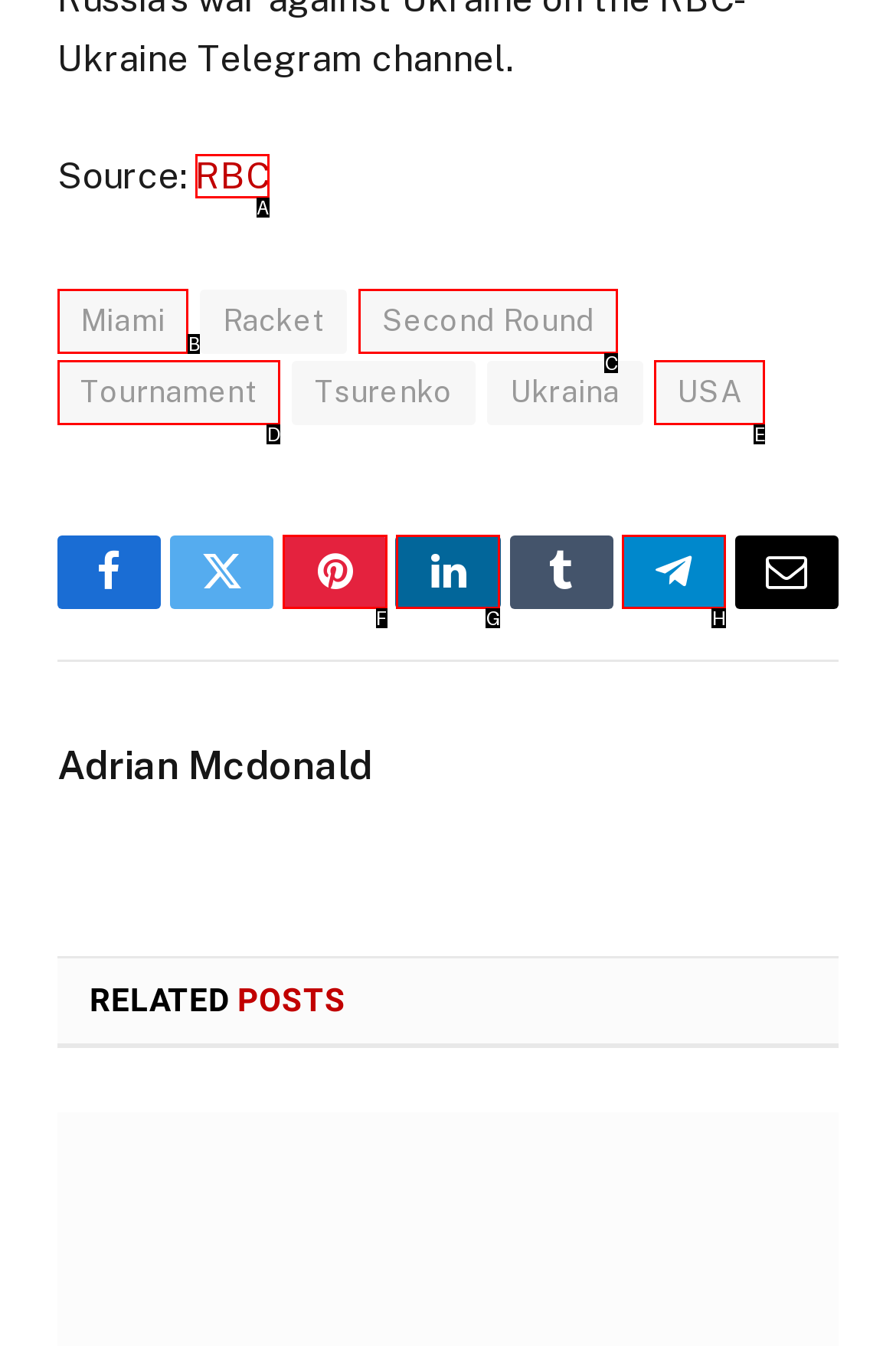Match the element description: Second Round to the correct HTML element. Answer with the letter of the selected option.

C